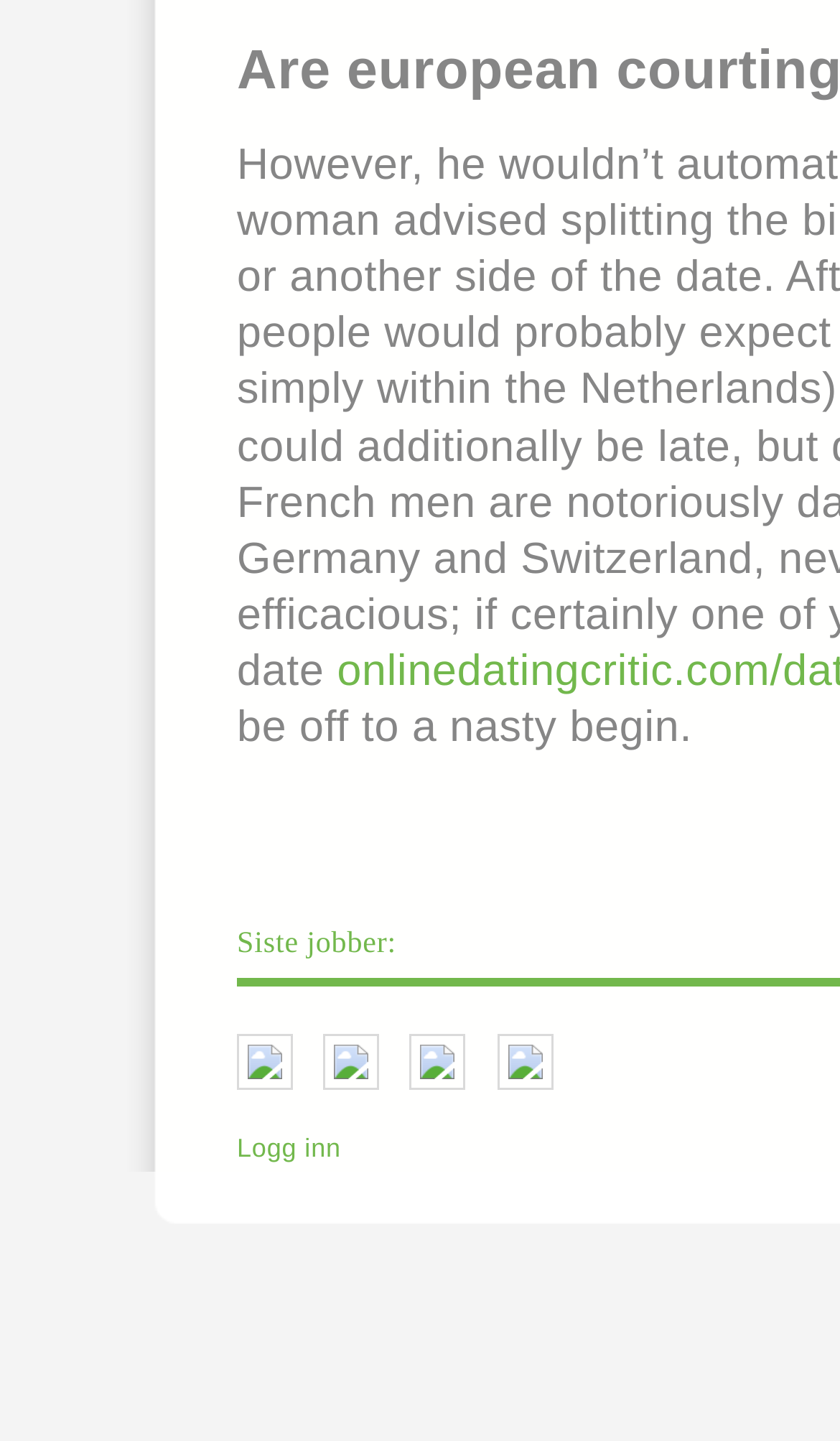Respond to the question below with a single word or phrase: What is the position of the 'Logg inn' link?

Below the links under 'Siste jobber:'